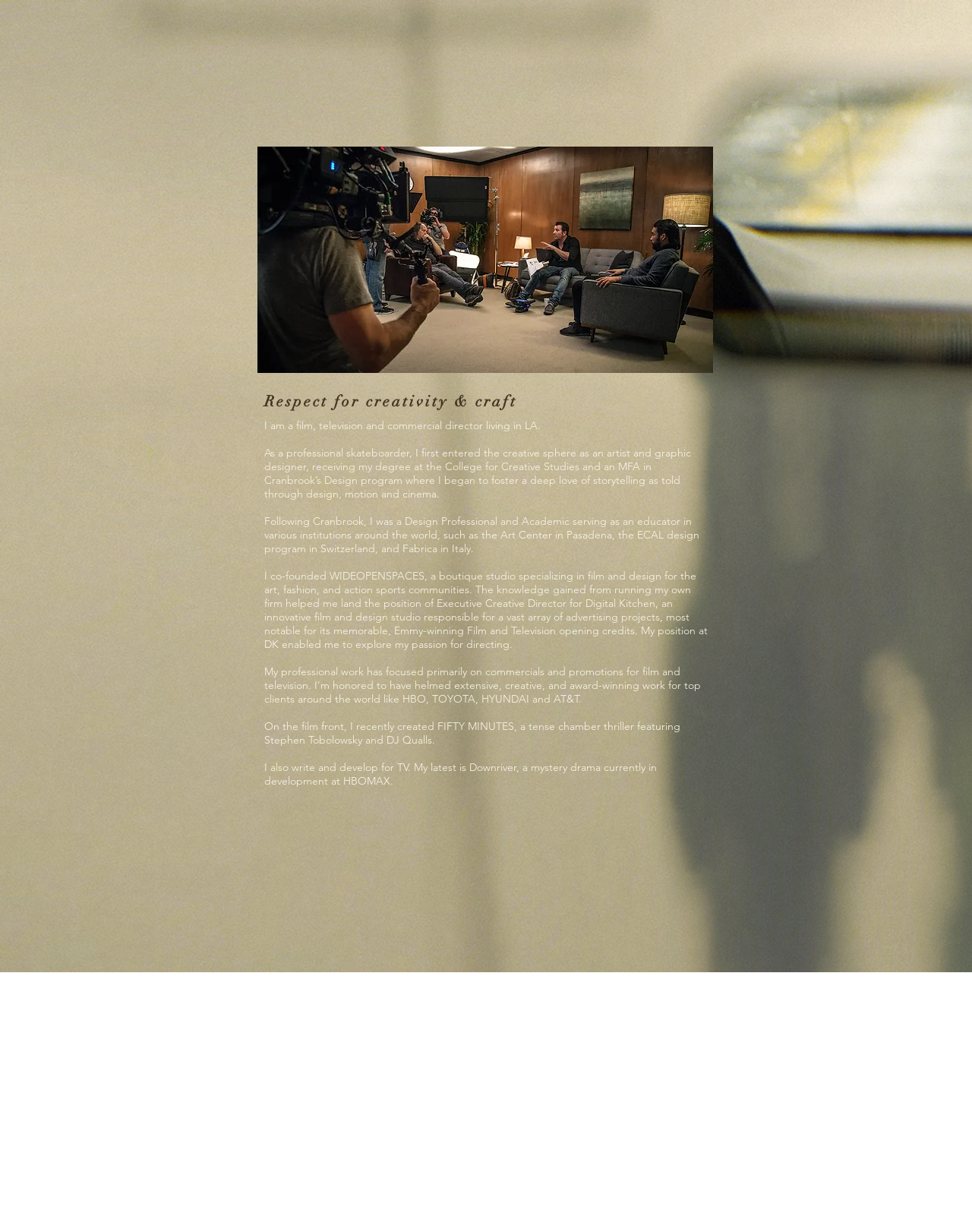What is the name of the film Paul Schneider recently created?
Craft a detailed and extensive response to the question.

The text 'On the film front, I recently created FIFTY MINUTES, a tense chamber thriller featuring Stephen Tobolowsky and DJ Qualls.' mentions the name of the film Paul Schneider recently created.